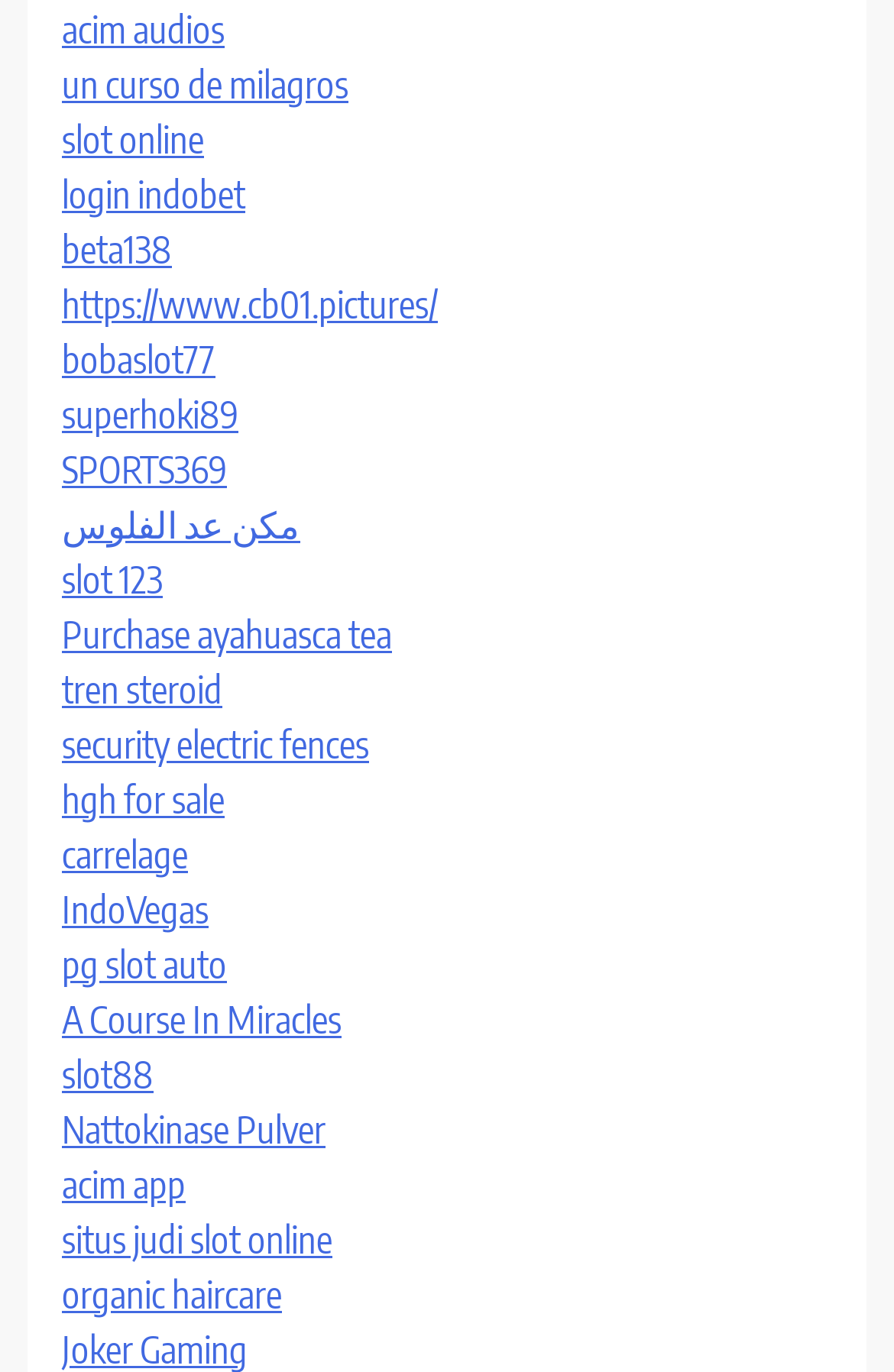Respond with a single word or phrase to the following question:
Are there any links to websites with non-English names?

Yes